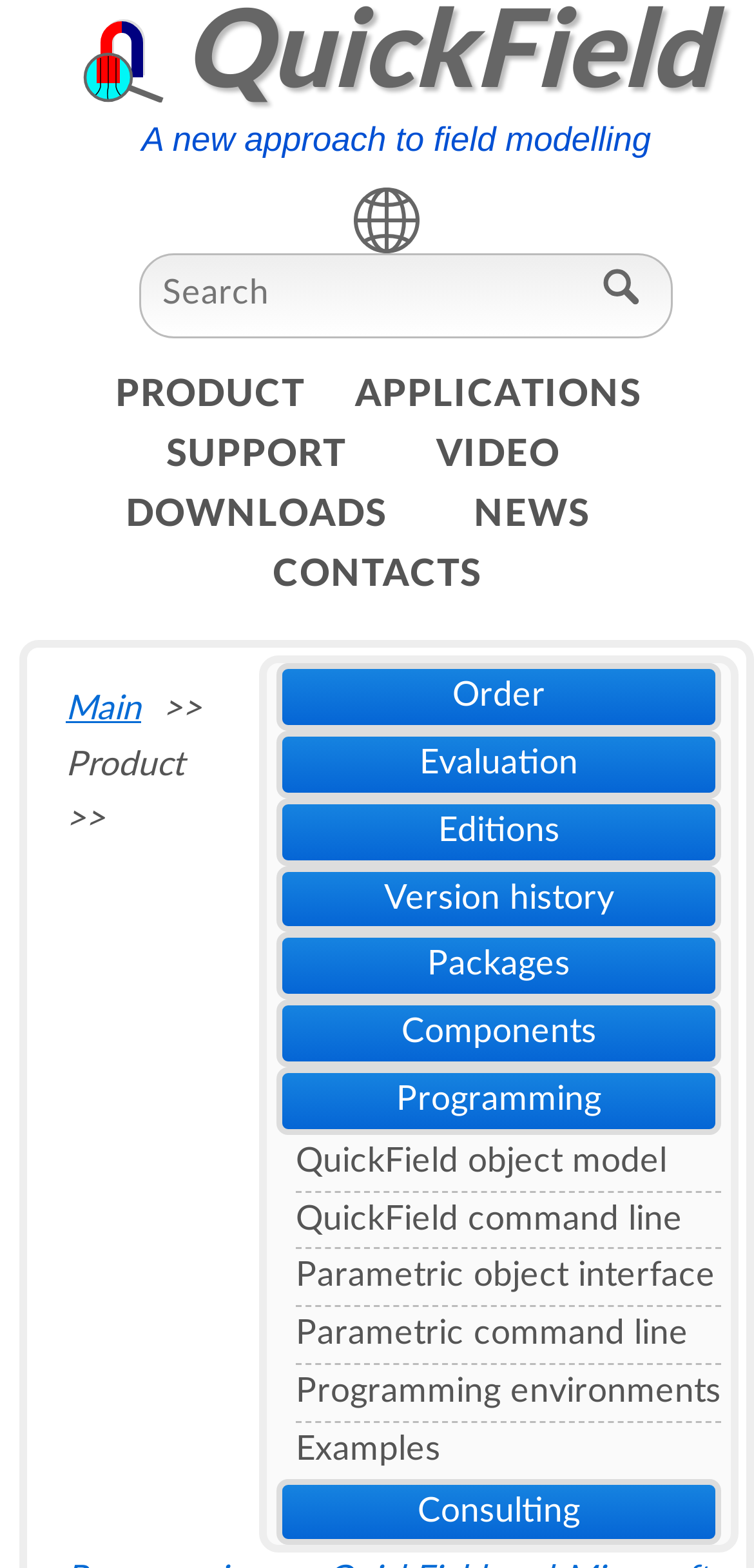Identify the bounding box coordinates of the part that should be clicked to carry out this instruction: "View NEWS".

[0.551, 0.311, 0.859, 0.349]